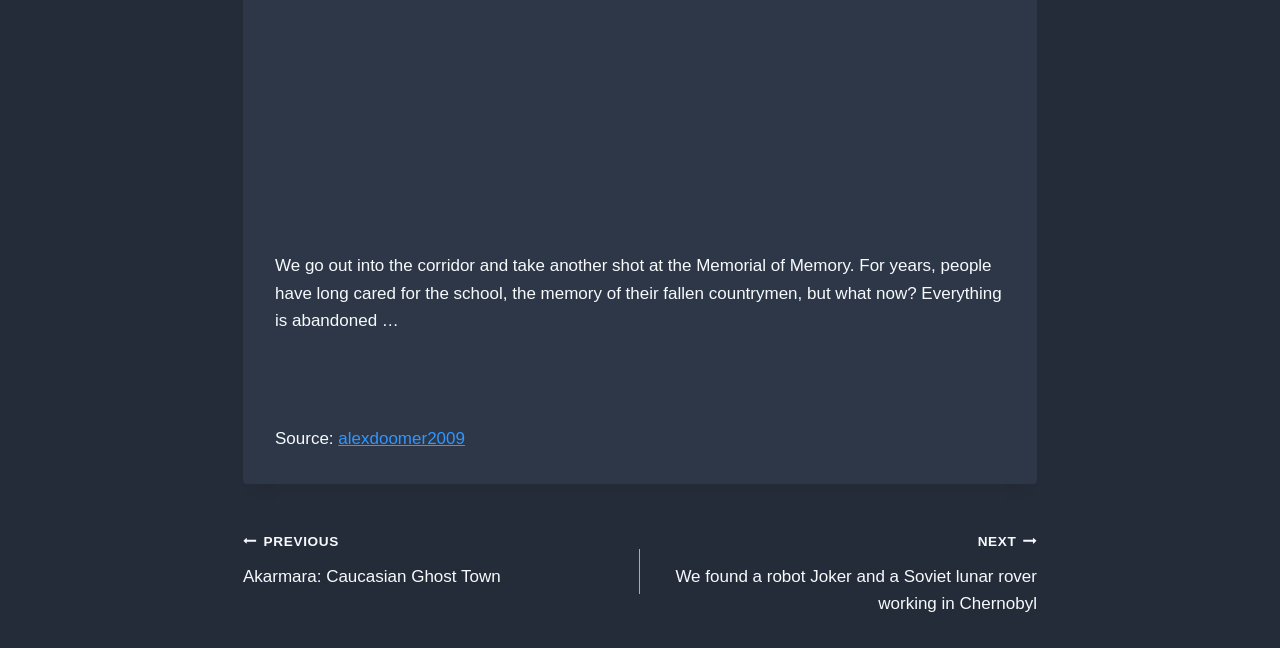Please find the bounding box coordinates of the section that needs to be clicked to achieve this instruction: "read the previous post".

[0.19, 0.813, 0.5, 0.91]